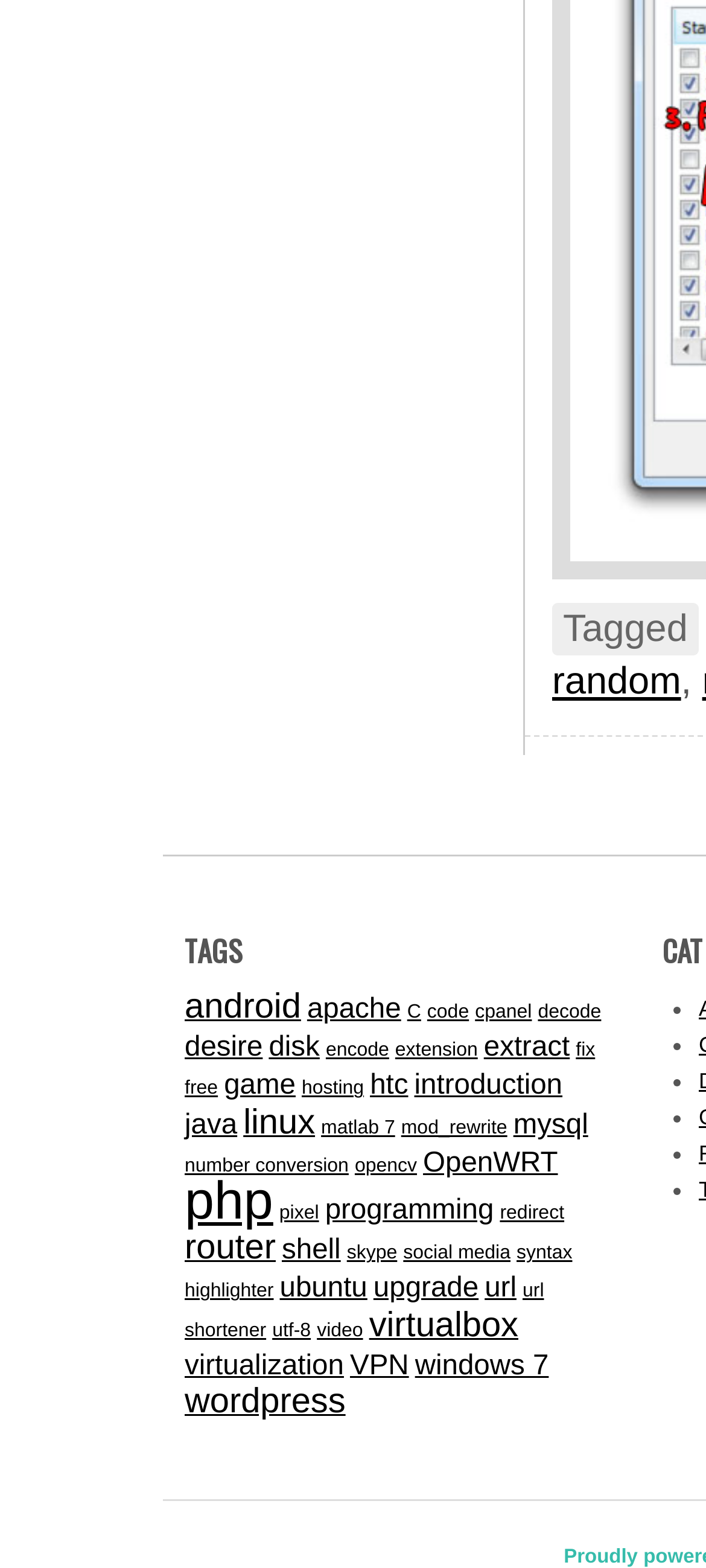What is the first tag listed on this webpage?
Refer to the image and provide a thorough answer to the question.

I looked at the links under the 'TAGS' heading and found that the first link is 'android (3 items)'.